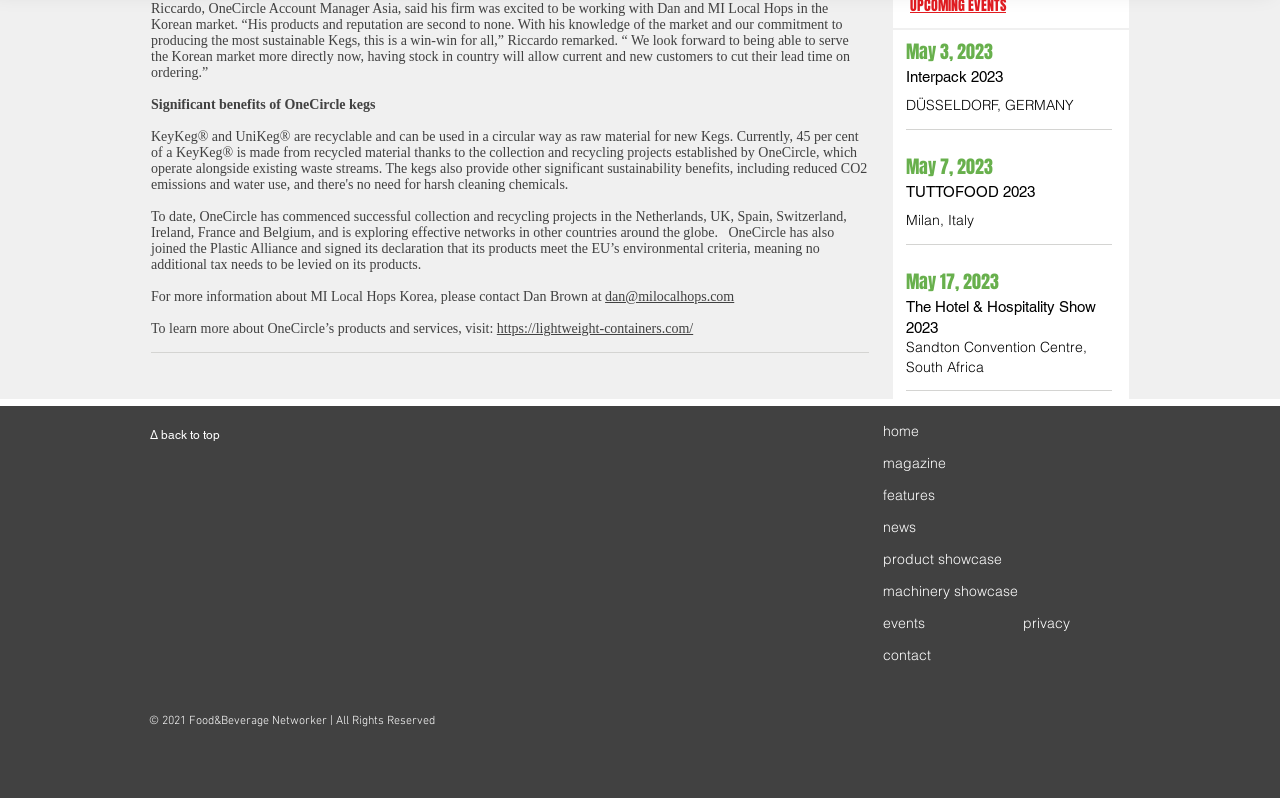Determine the bounding box coordinates of the section to be clicked to follow the instruction: "Go to home page". The coordinates should be given as four float numbers between 0 and 1, formatted as [left, top, right, bottom].

[0.69, 0.52, 0.905, 0.56]